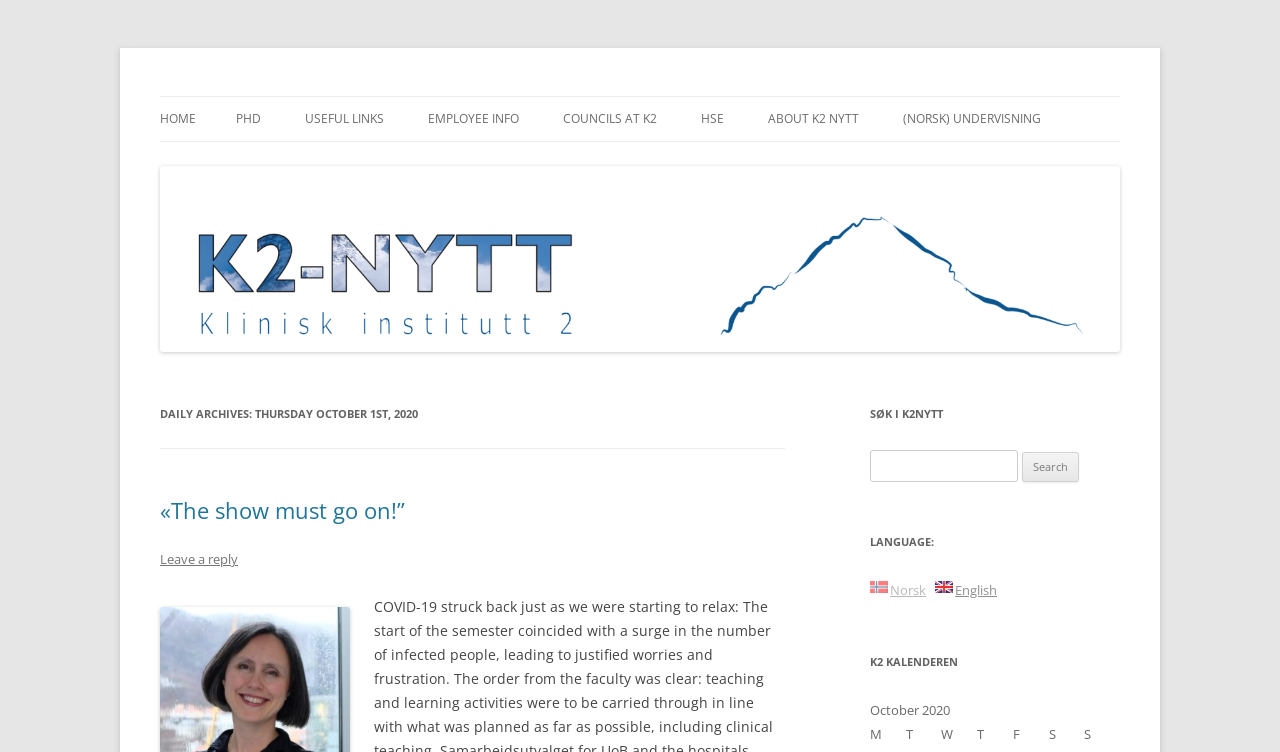Pinpoint the bounding box coordinates of the element to be clicked to execute the instruction: "Search for something".

[0.68, 0.598, 0.795, 0.641]